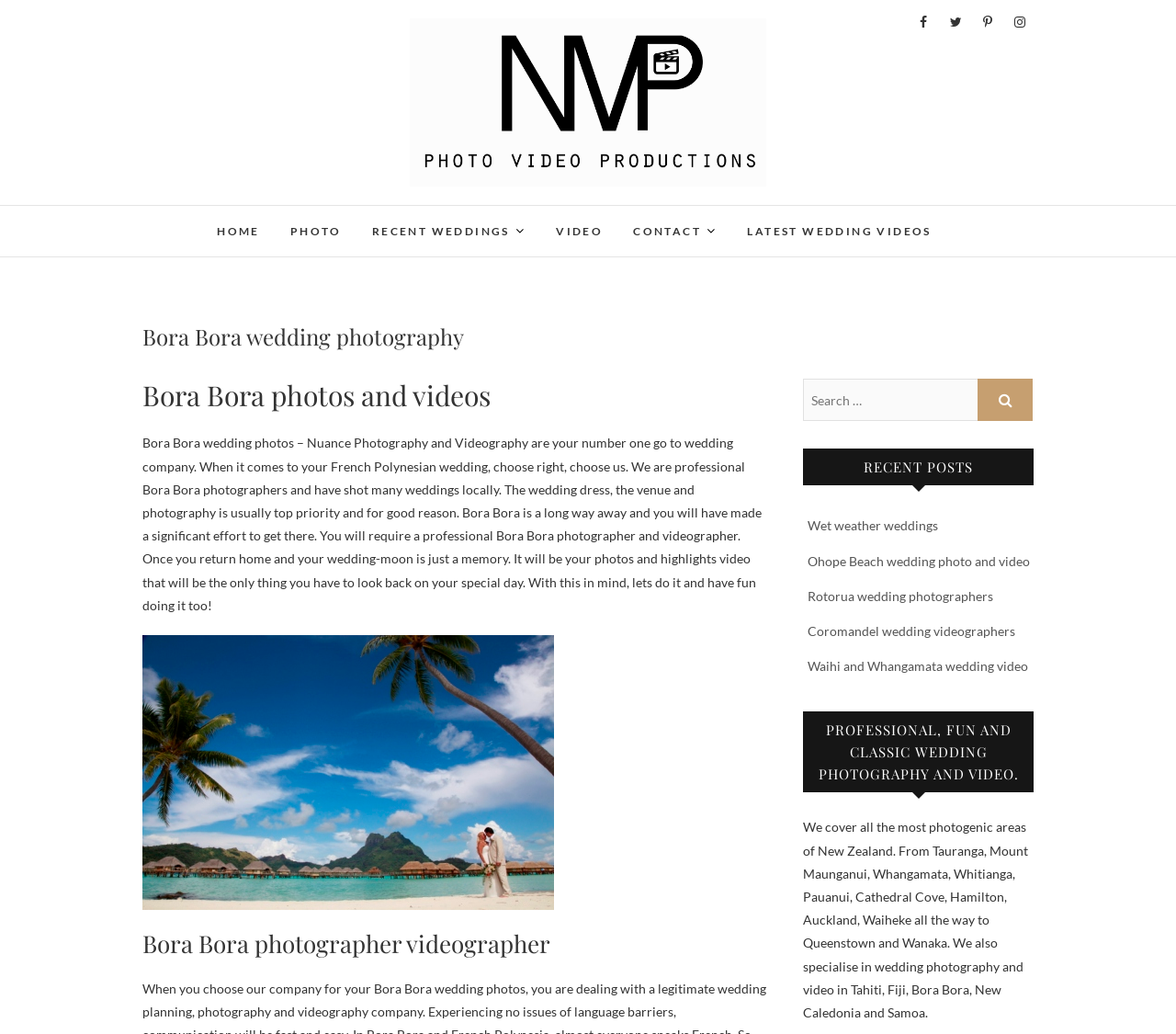Identify the first-level heading on the webpage and generate its text content.

Bora Bora wedding photography